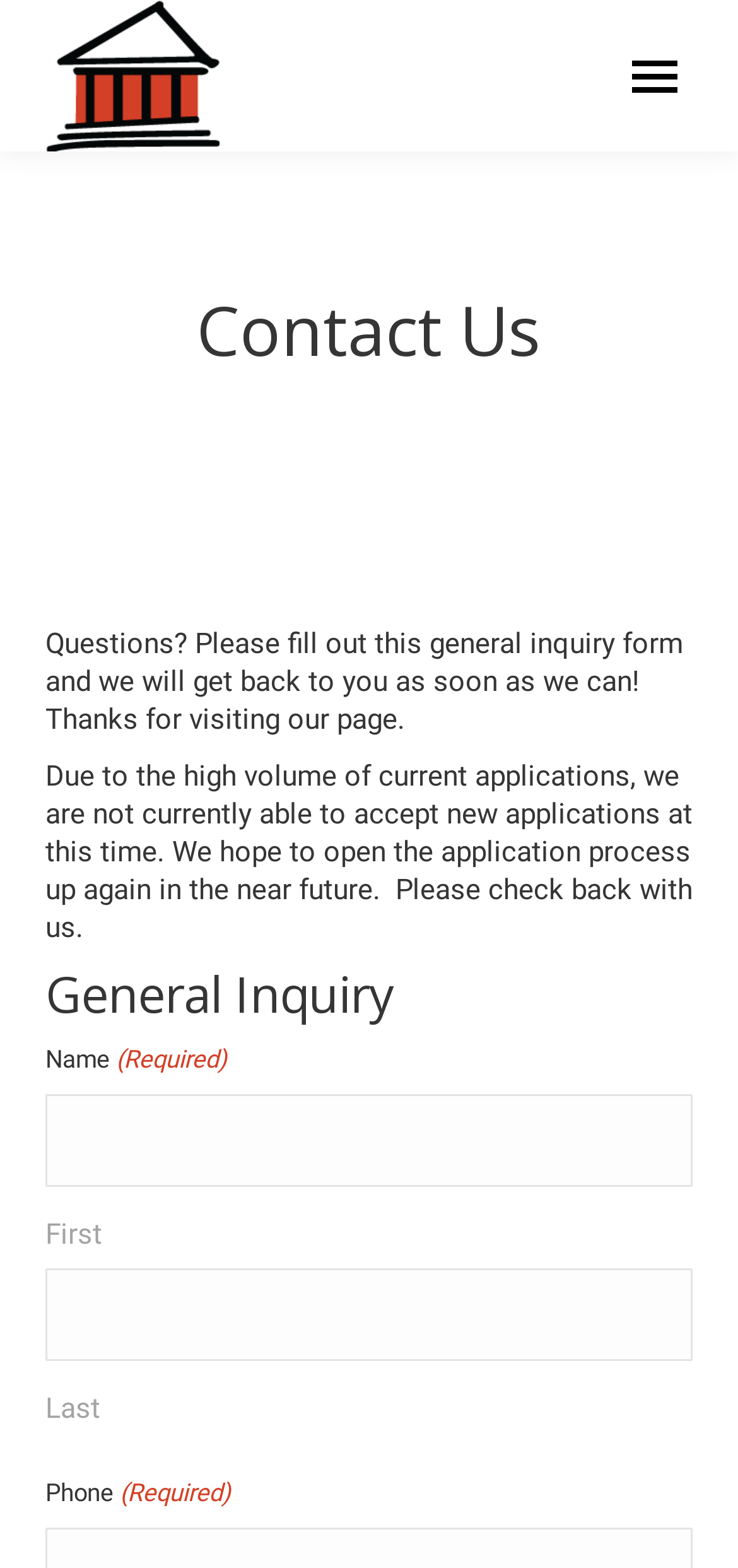Provide an in-depth caption for the elements present on the webpage.

The webpage is titled "Contact Us – The Service Dog Institute" and has a prominent link to the organization's name at the top left corner. Below this, there is a heading that reads "Contact Us". 

To the right of the "Contact Us" heading, there is a mobile menu icon. 

The main content of the page is divided into sections. The first section has a paragraph of text that explains the purpose of the general inquiry form and thanks visitors for their interest. Below this, there is another paragraph that informs users about the current status of new applications.

Underneath these paragraphs, there is a heading that reads "General Inquiry". This is followed by a form with several fields, including "Name (Required)" which consists of two text boxes for first and last names. 

Further down, there are two lines of text, "Phone" and "(Required)", indicating that a phone number is required for the inquiry. 

At the bottom right corner of the page, there is a "Go to Top" link accompanied by an icon.